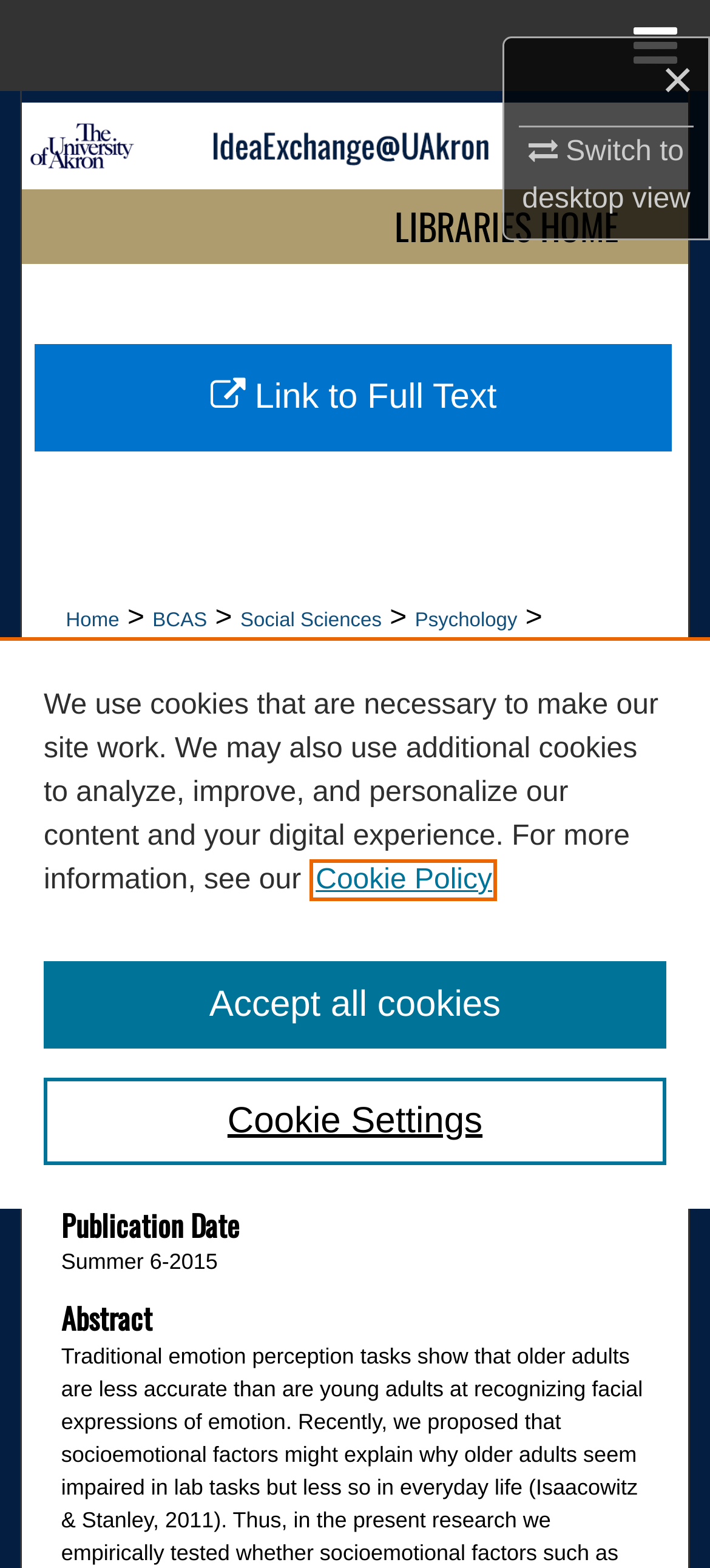Given the element description Switch to desktopmobile view, predict the bounding box coordinates for the UI element in the webpage screenshot. The format should be (top-left x, top-left y, bottom-right x, bottom-right y), and the values should be between 0 and 1.

[0.735, 0.083, 0.972, 0.137]